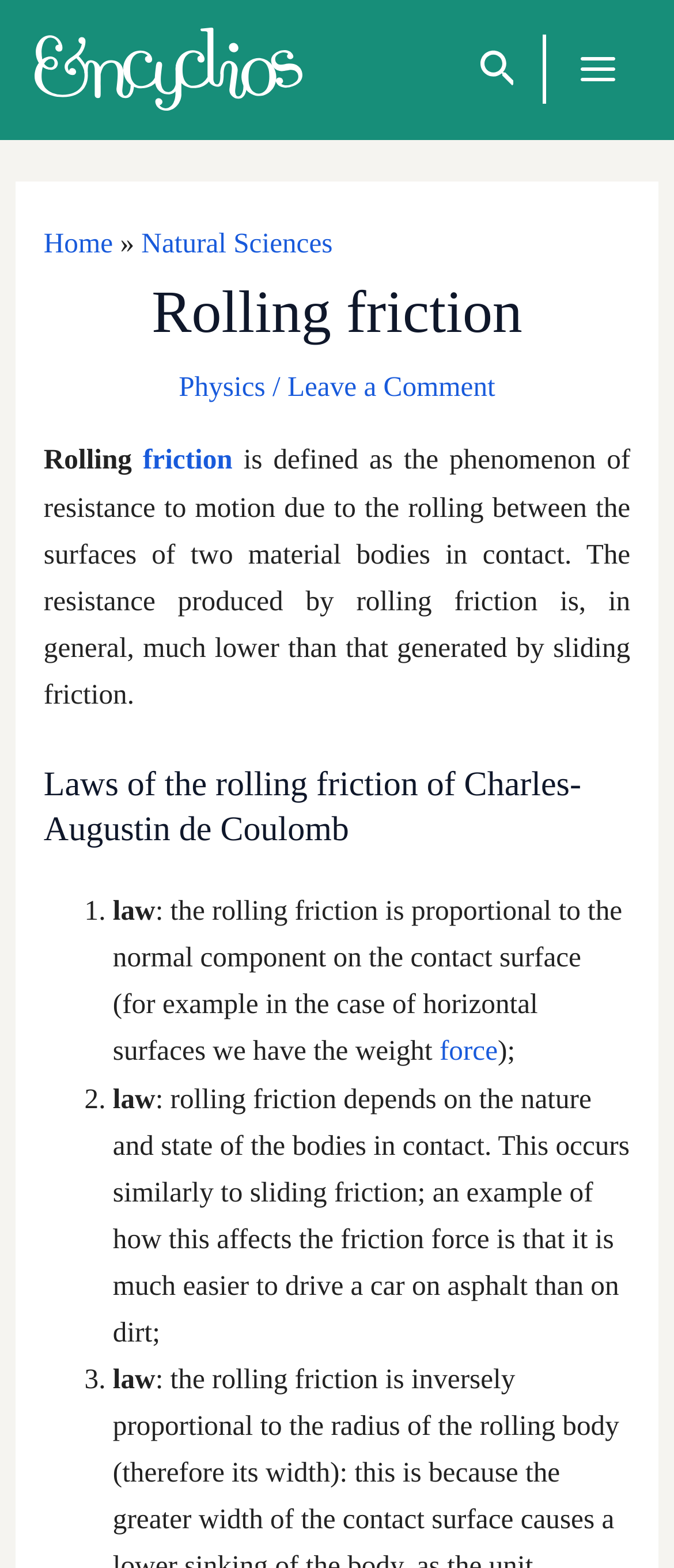Please examine the image and provide a detailed answer to the question: What is the related field of study?

The related field of study is 'Physics' which is mentioned as a link on the webpage, indicating that rolling friction is a concept studied in physics.